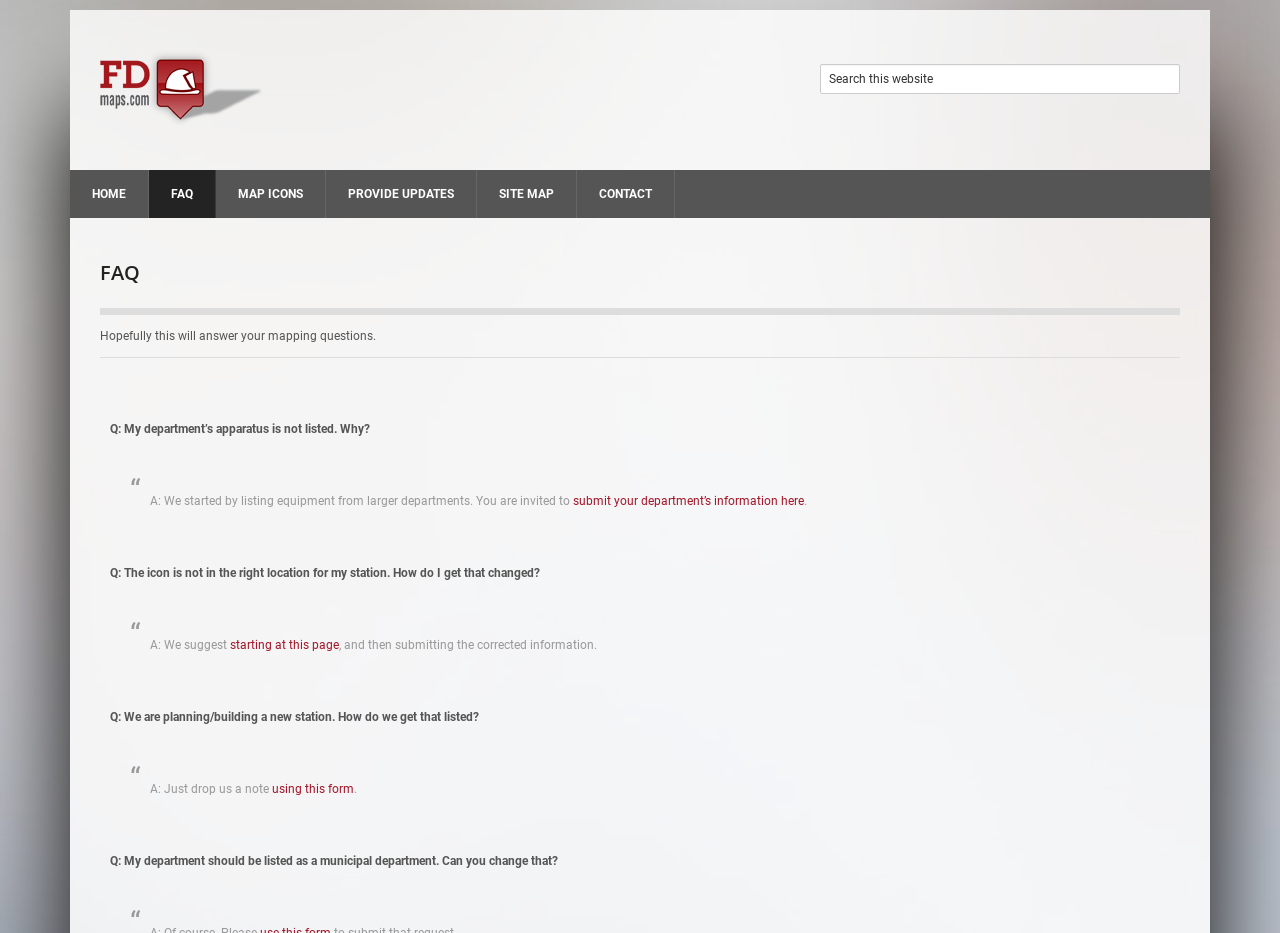Offer a thorough description of the webpage.

The webpage is a FAQ page with a focus on mapping-related questions. At the top left, there is a link to the website's homepage, "FDMAPS.COM". Next to it, there is a search bar with a "Search" button. 

Below the search bar, there is a navigation menu with links to "HOME", "FAQ", "MAP ICONS", "PROVIDE UPDATES", "SITE MAP", and "CONTACT". 

The main content of the page is divided into sections, each addressing a specific question. The first question is "My department’s apparatus is not listed. Why?" followed by an answer in a blockquote. The answer provides information on how to submit department information. 

The next question is "The icon is not in the right location for my station. How do I get that changed?" with an answer suggesting a specific page to start with and then submitting corrected information. 

The following questions and answers are "Q: We are planning/building a new station. How do we get that listed?" with an answer instructing to drop a note using a specific form, and "Q: My department should be listed as a municipal department. Can you change that?" with no specific answer provided.